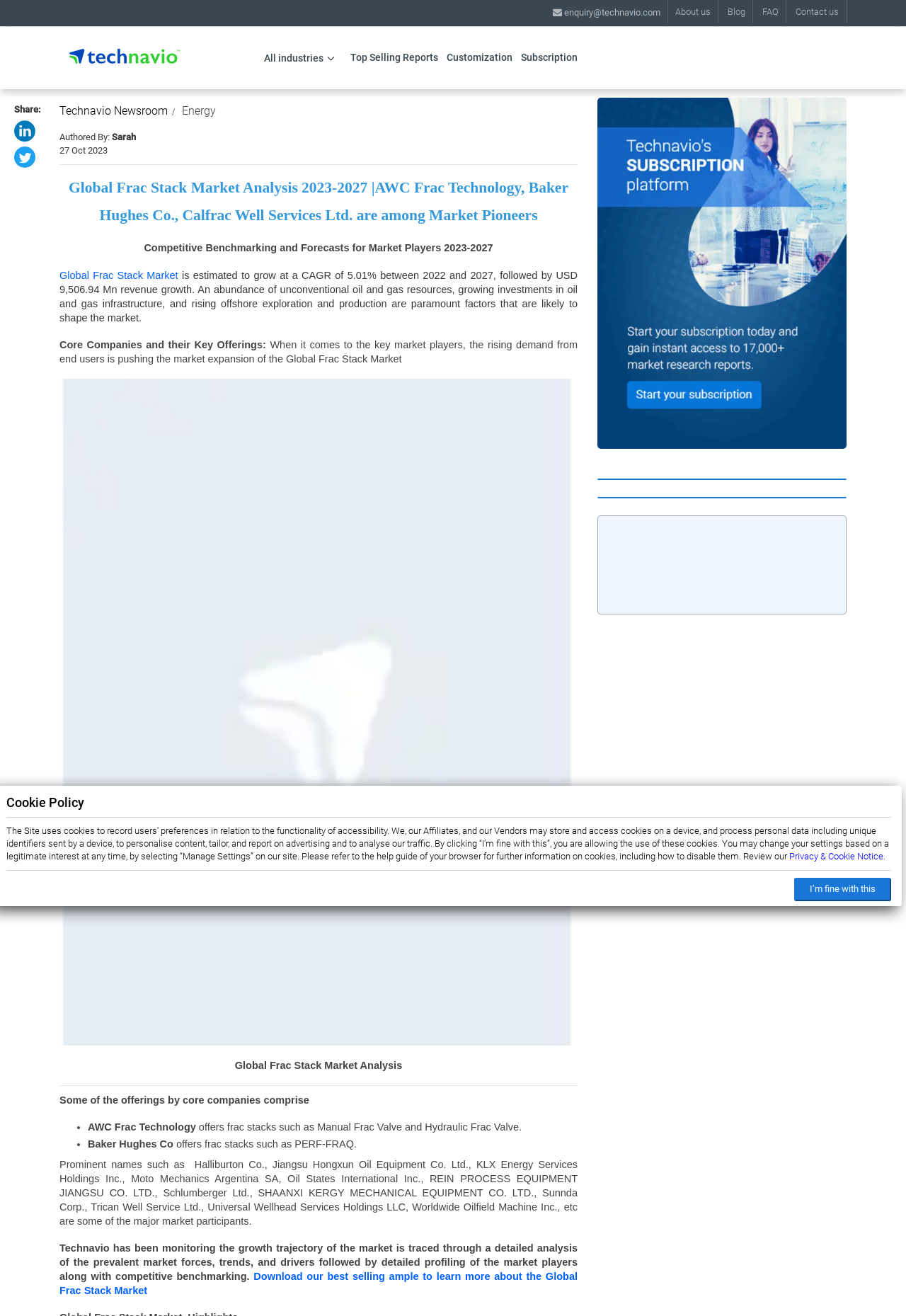Pinpoint the bounding box coordinates of the element you need to click to execute the following instruction: "Contact Technavio". The bounding box should be represented by four float numbers between 0 and 1, in the format [left, top, right, bottom].

[0.87, 0.0, 0.934, 0.018]